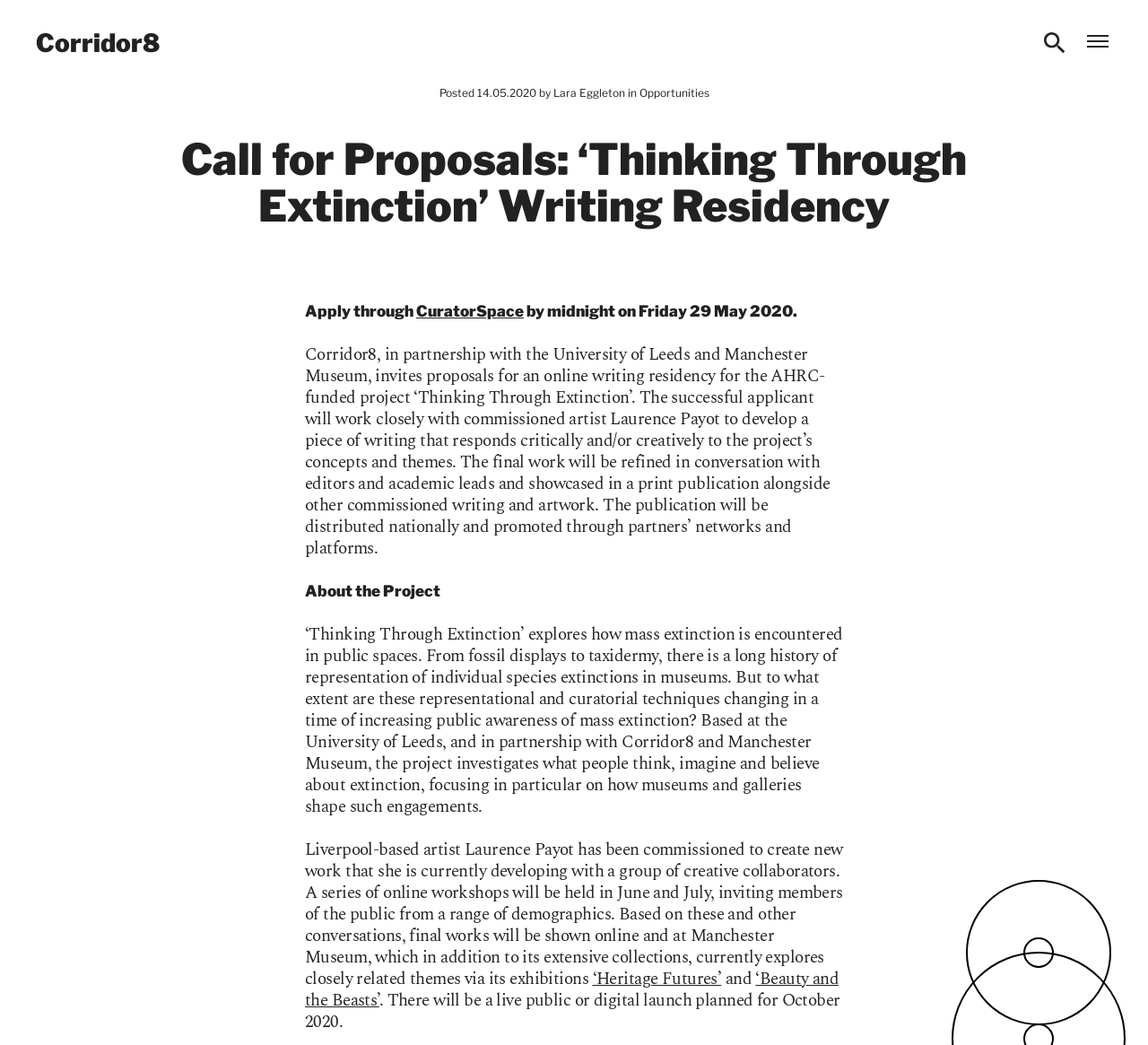Produce an elaborate caption capturing the essence of the webpage.

The webpage is about a call for proposals for a writing residency titled "Thinking Through Extinction" in partnership with Corridor8, the University of Leeds, and Manchester Museum. At the top left corner, there is a link to Corridor8, and at the top right corner, there are links to "Search" and "Open menu", accompanied by small images. 

Below the top navigation bar, there is a header section that displays the posting date and author, Lara Eggleton, along with a link to "Opportunities". The main title "Call for Proposals: ‘Thinking Through Extinction’ Writing Residency" is prominently displayed in the center of the page.

The main content of the page is divided into several sections. The first section explains the application process, stating that applicants should apply through CuratorSpace by midnight on Friday 29 May 2020. 

The second section provides detailed information about the project, including the successful applicant's role in developing a piece of writing that responds to the project's concepts and themes, and the final work's publication and distribution plans.

The third section is titled "About the Project" and provides an overview of the "Thinking Through Extinction" project, which explores how mass extinction is encountered in public spaces, particularly in museums.

The fourth section discusses the commissioned artist Laurence Payot's work and the online workshops that will be held in June and July. It also mentions the final works' online and physical exhibitions at Manchester Museum, which is currently exploring related themes through its exhibitions, including "Heritage Futures" and "Beauty and the Beasts". The page concludes with a mention of a live public or digital launch planned for October 2020.